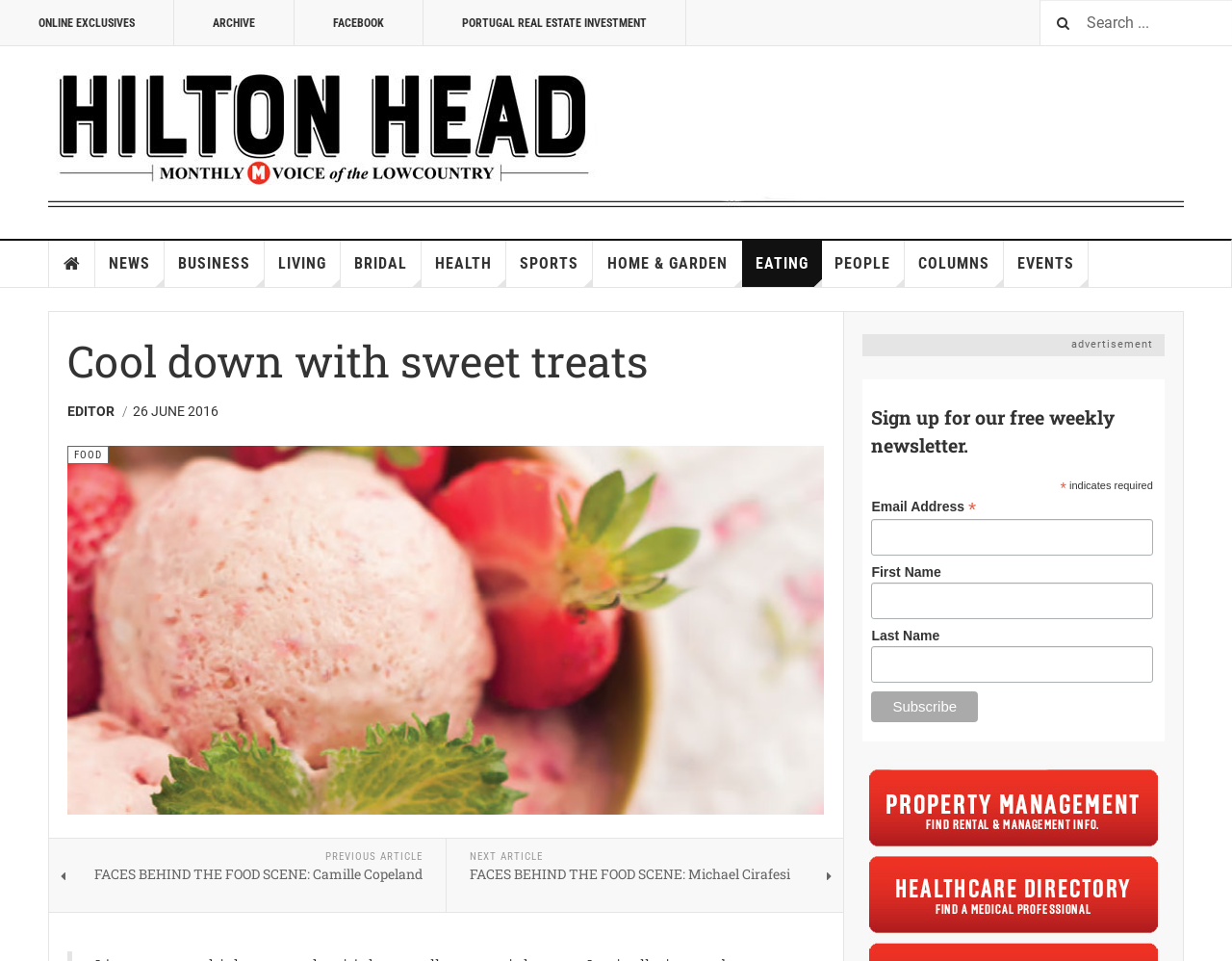Provide the bounding box coordinates of the area you need to click to execute the following instruction: "Subscribe to the newsletter".

[0.707, 0.719, 0.794, 0.752]